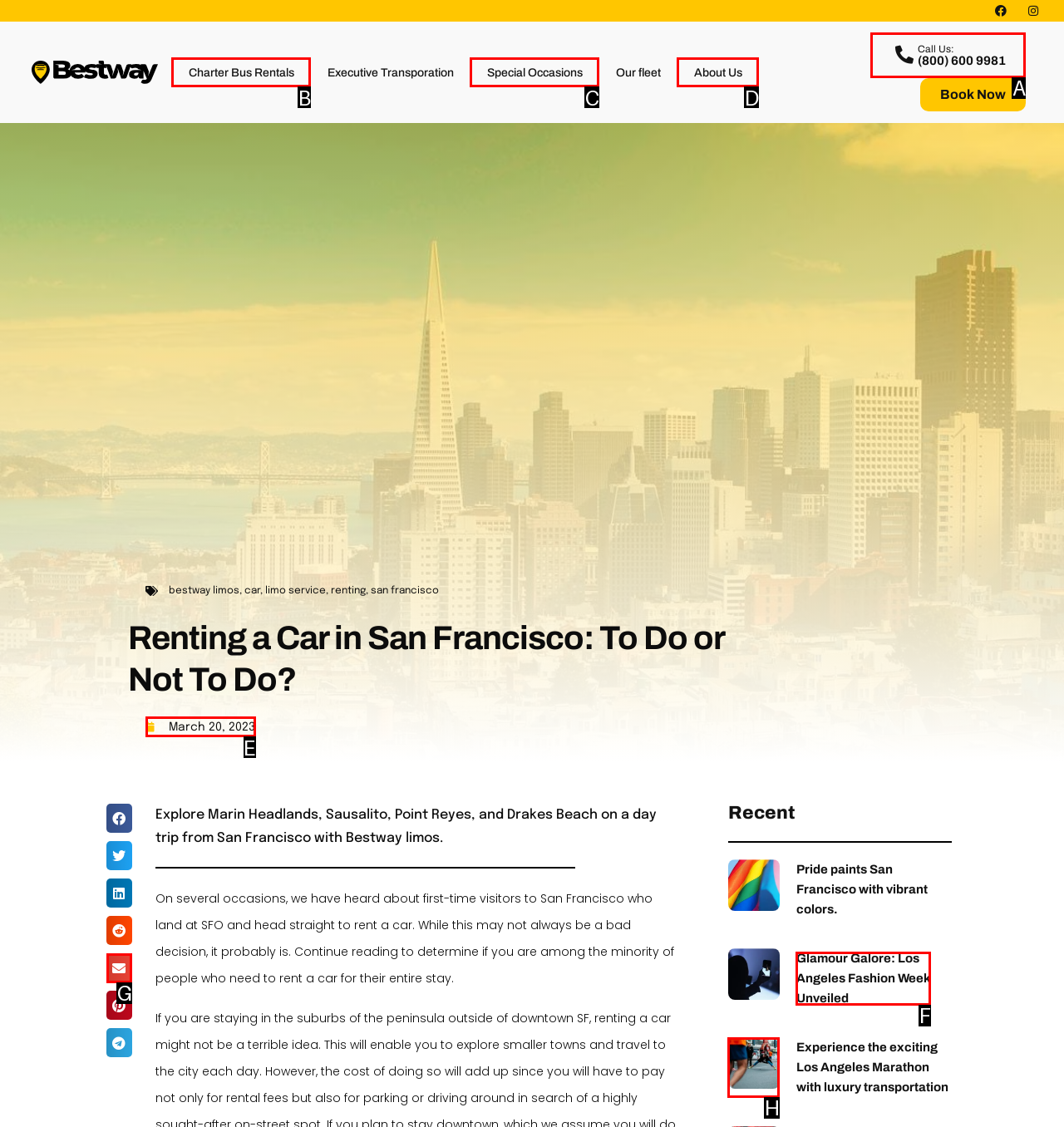Choose the option that best matches the description: Charter Bus Rentals
Indicate the letter of the matching option directly.

B